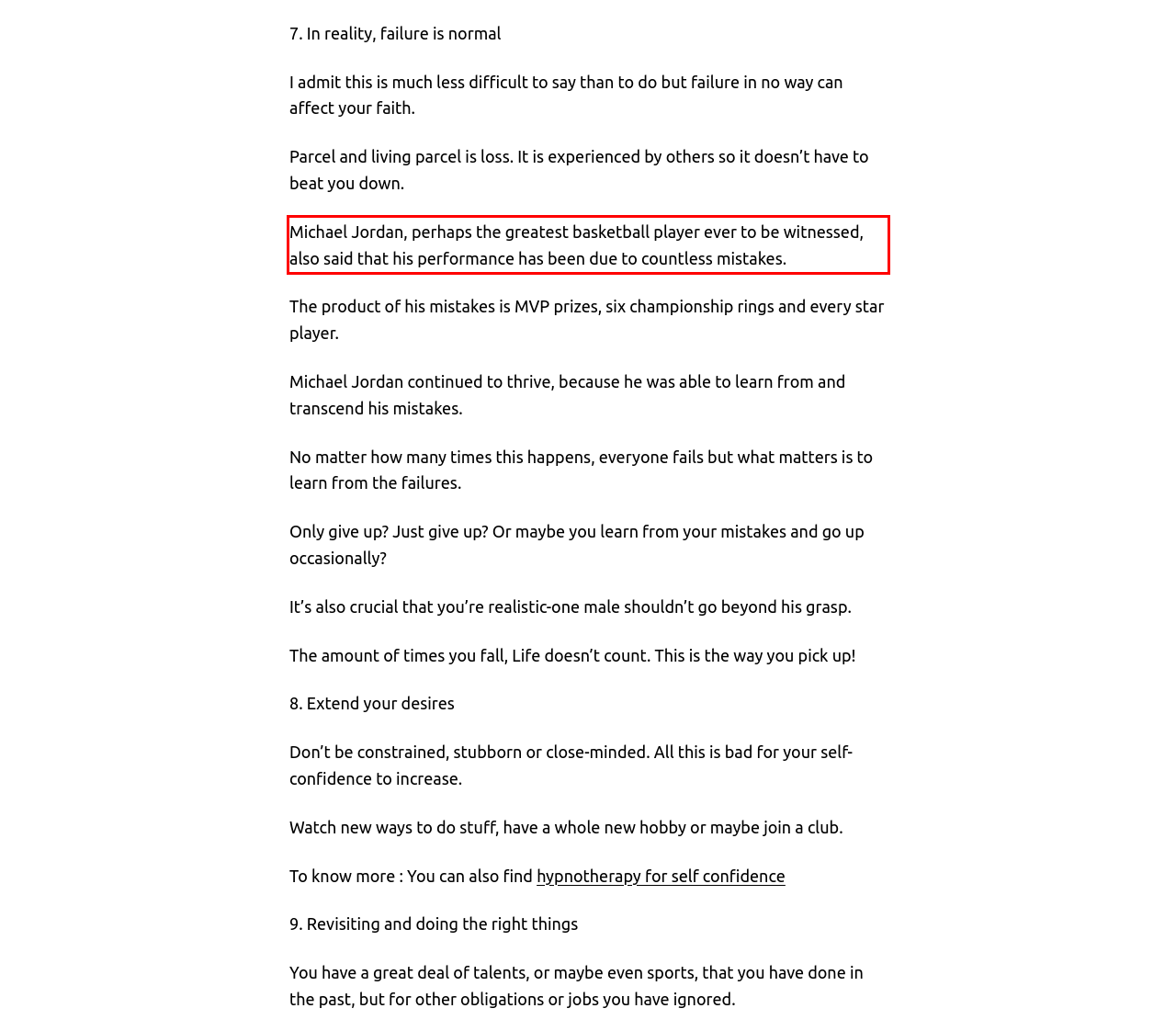Please look at the screenshot provided and find the red bounding box. Extract the text content contained within this bounding box.

Michael Jordan, perhaps the greatest basketball player ever to be witnessed, also said that his performance has been due to countless mistakes.